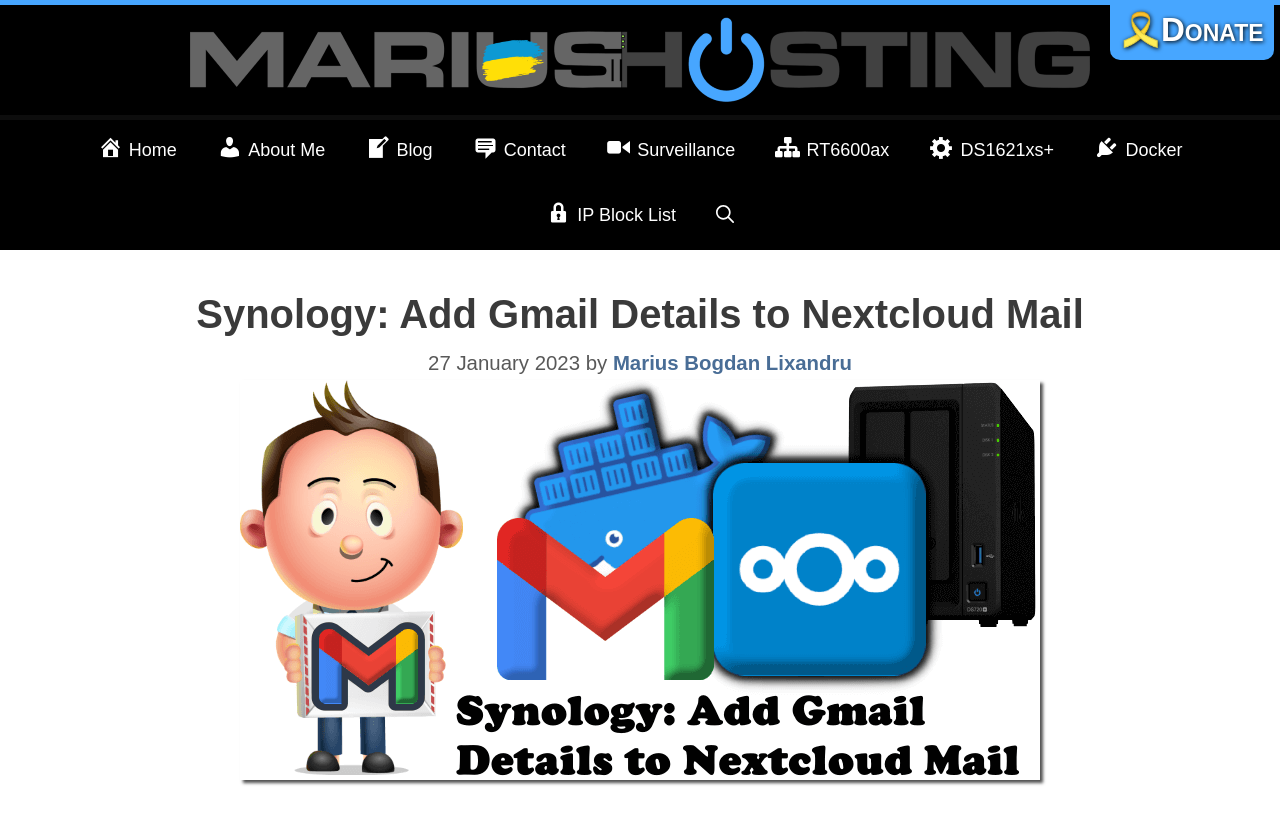From the details in the image, provide a thorough response to the question: What is the position of the donate button?

I determined the position of the donate button by looking at its bounding box coordinates, which are [0.875, 0.013, 0.987, 0.058], indicating that it is located at the top right corner of the page.